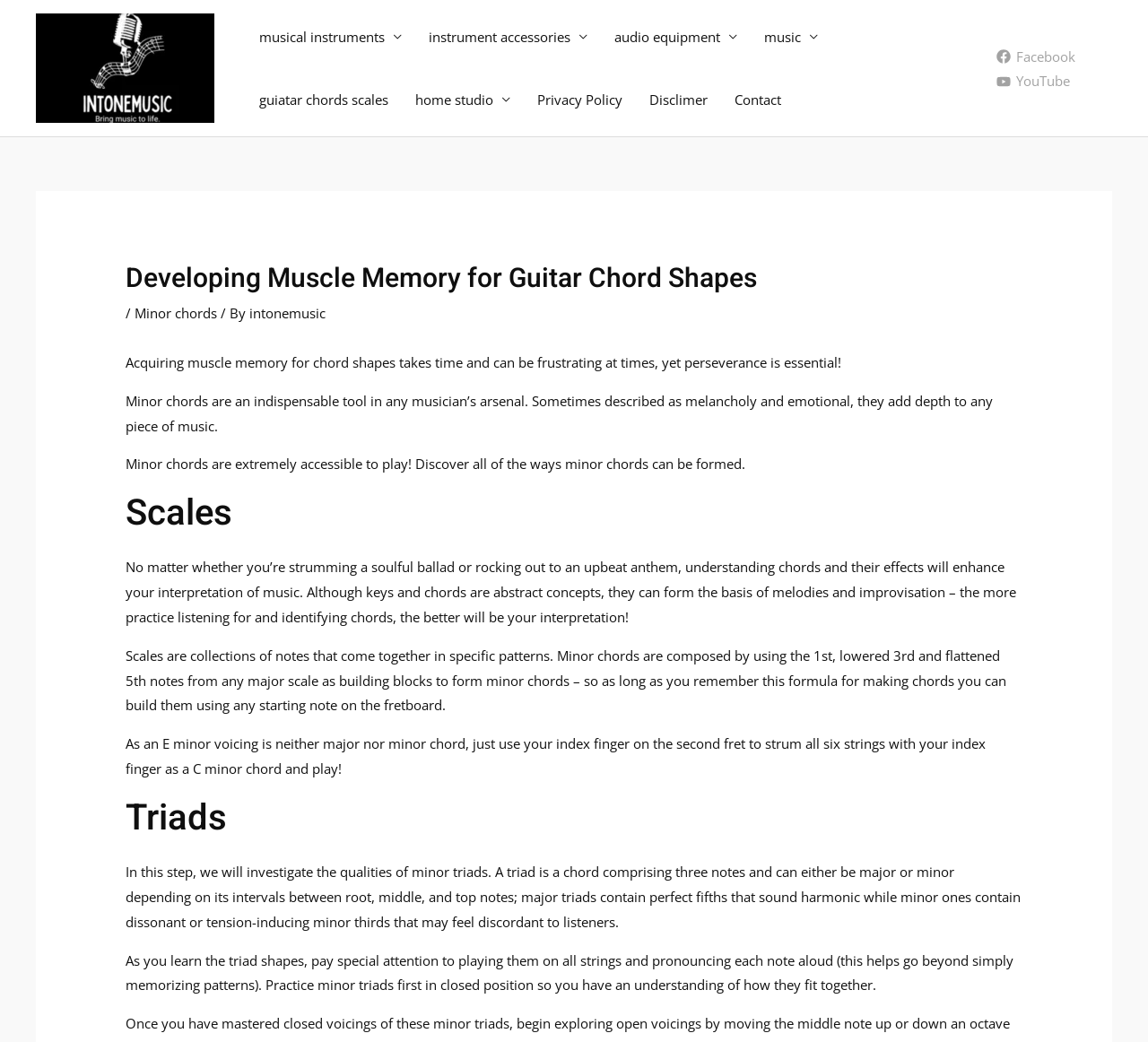Find the bounding box coordinates of the clickable area required to complete the following action: "Visit the 'intonemusic.com' website".

[0.031, 0.055, 0.187, 0.072]